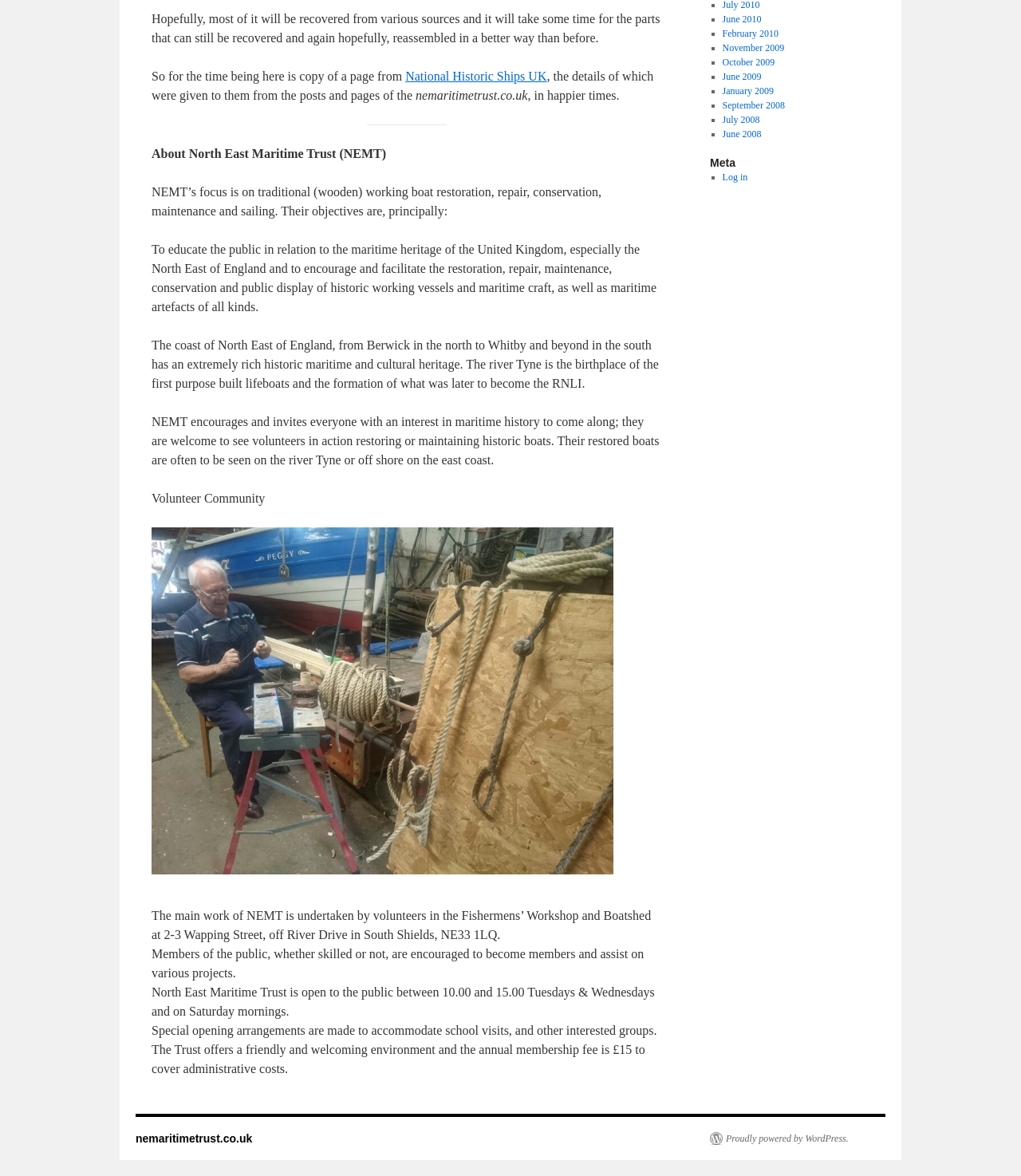From the element description National Historic Ships UK, predict the bounding box coordinates of the UI element. The coordinates must be specified in the format (top-left x, top-left y, bottom-right x, bottom-right y) and should be within the 0 to 1 range.

[0.397, 0.059, 0.536, 0.071]